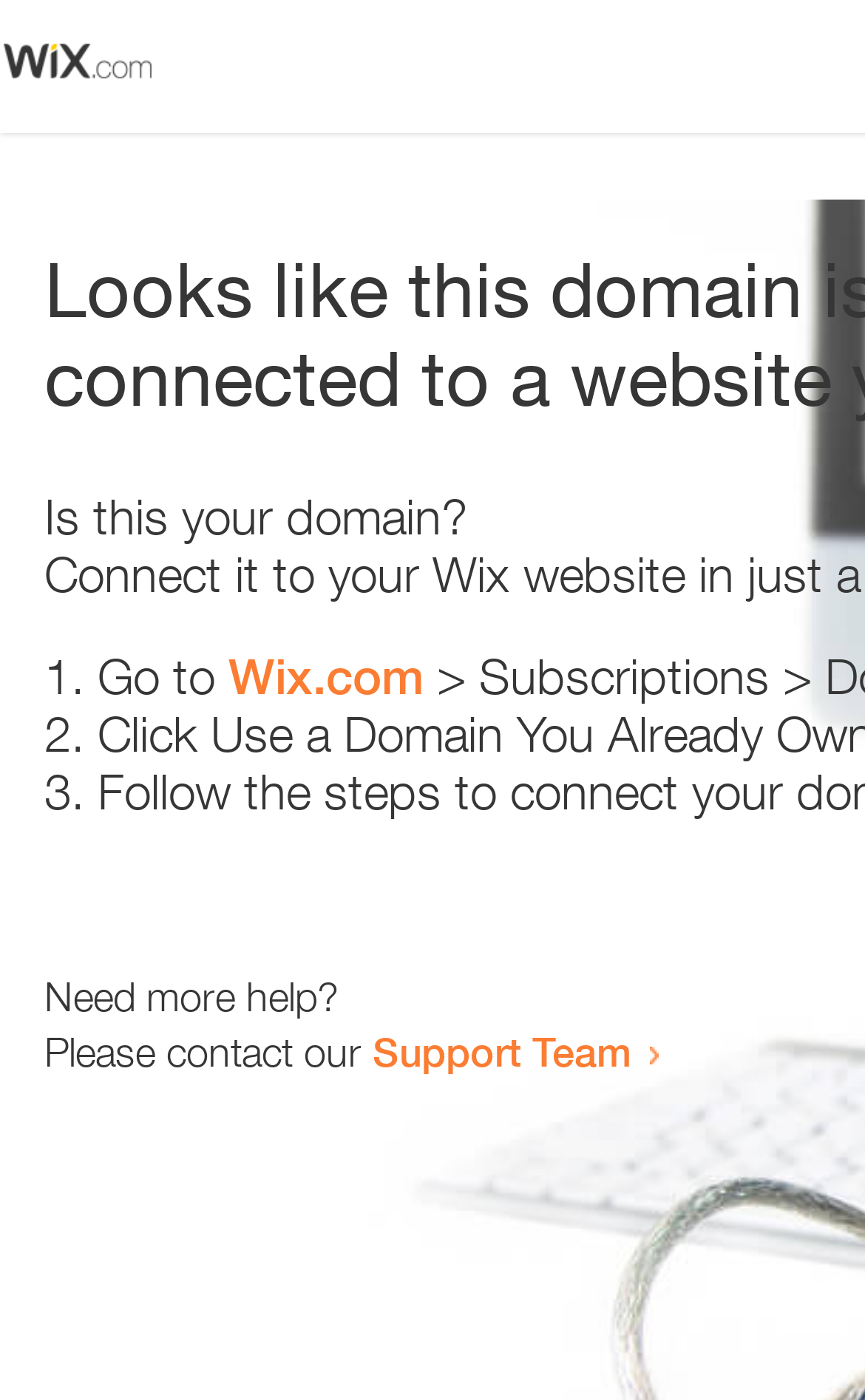Who can be contacted for more help?
Please give a detailed and thorough answer to the question, covering all relevant points.

The webpage contains a link 'Support Team' which suggests that the Support Team can be contacted for more help. This can be inferred from the context of the sentence 'Please contact our Support Team'.